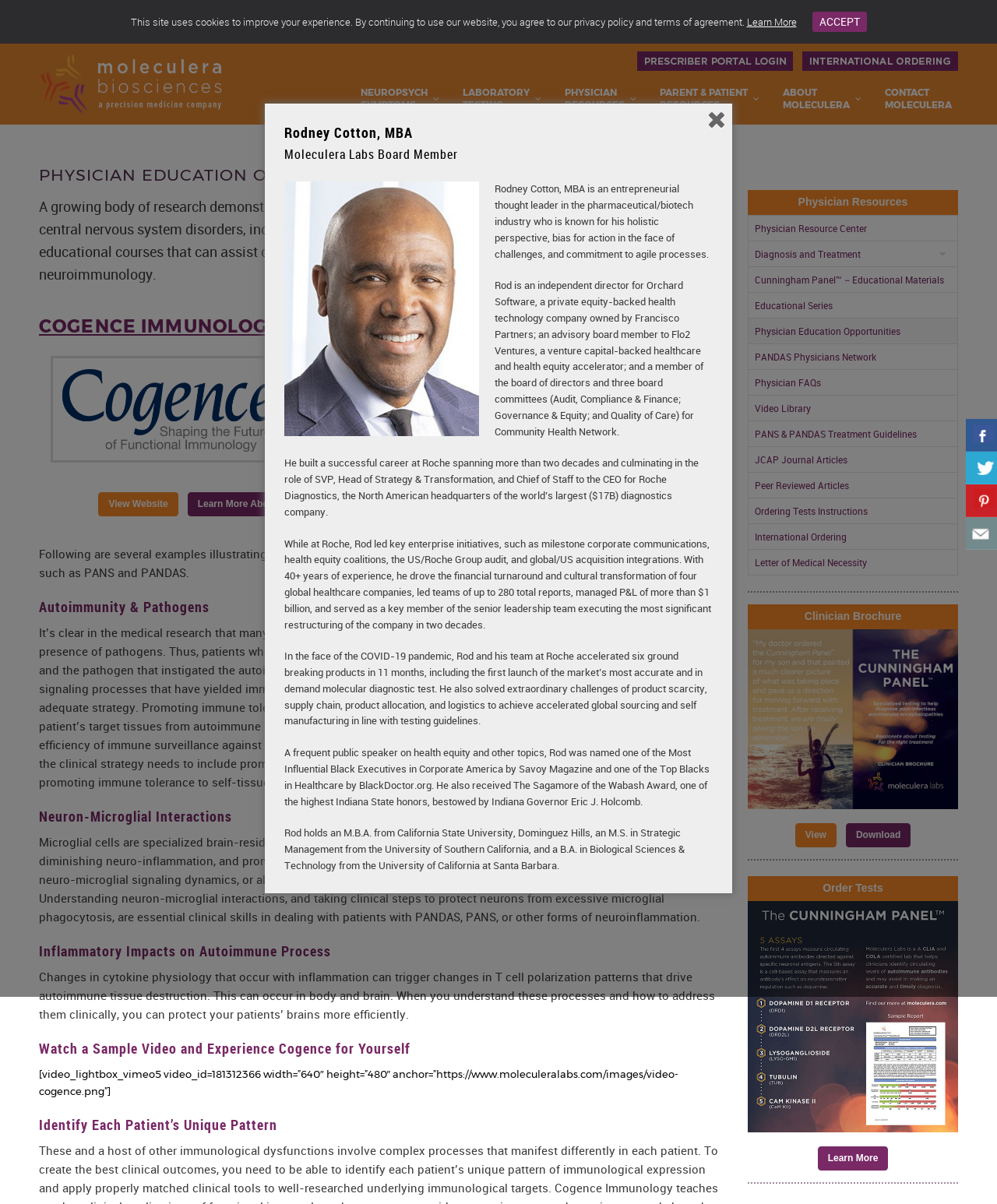Predict the bounding box coordinates for the UI element described as: "NEUROPSYCHSYMPTOMS". The coordinates should be four float numbers between 0 and 1, presented as [left, top, right, bottom].

[0.346, 0.062, 0.448, 0.102]